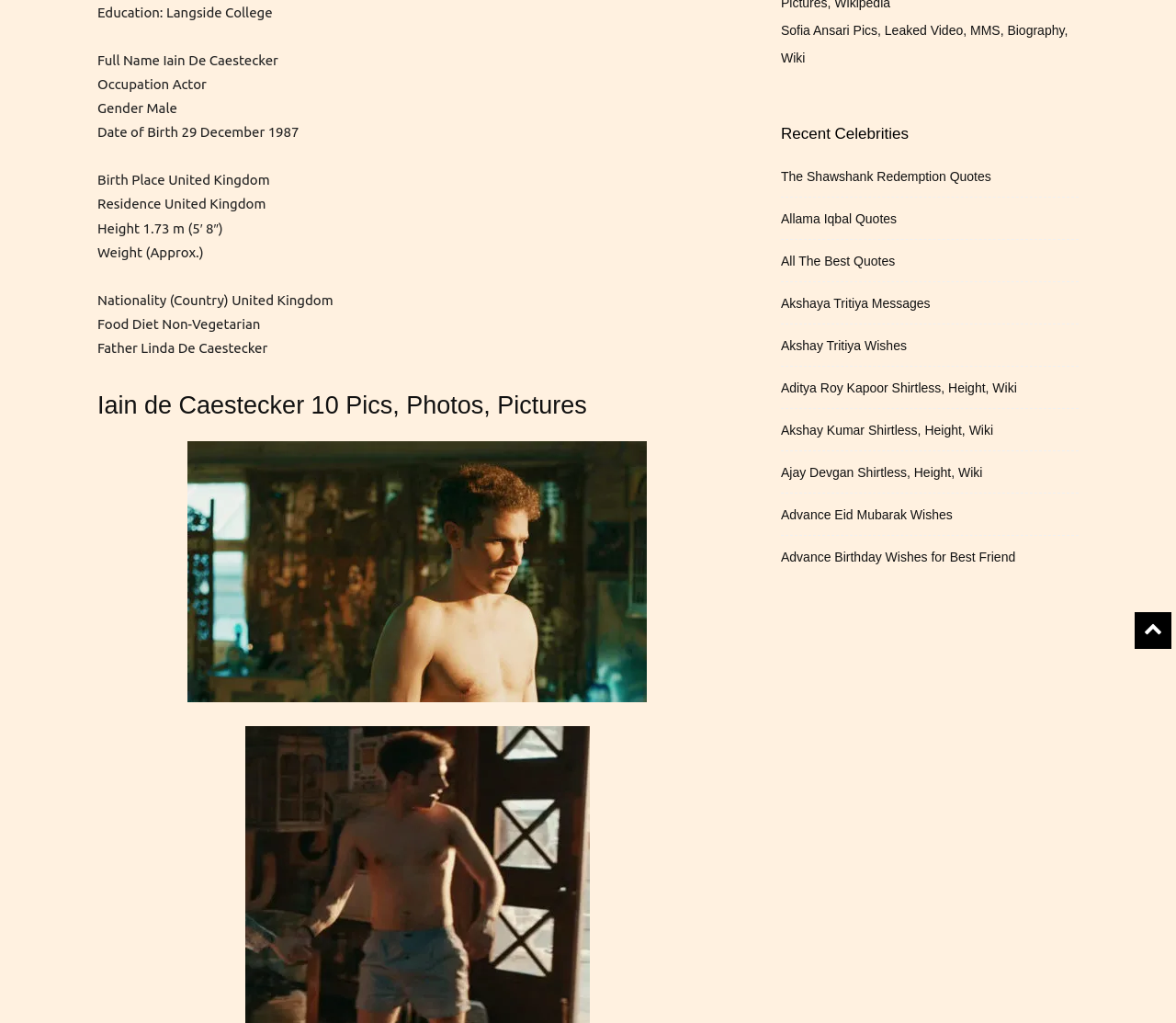Given the description of a UI element: "Akshay Tritiya Wishes", identify the bounding box coordinates of the matching element in the webpage screenshot.

[0.664, 0.329, 0.771, 0.348]